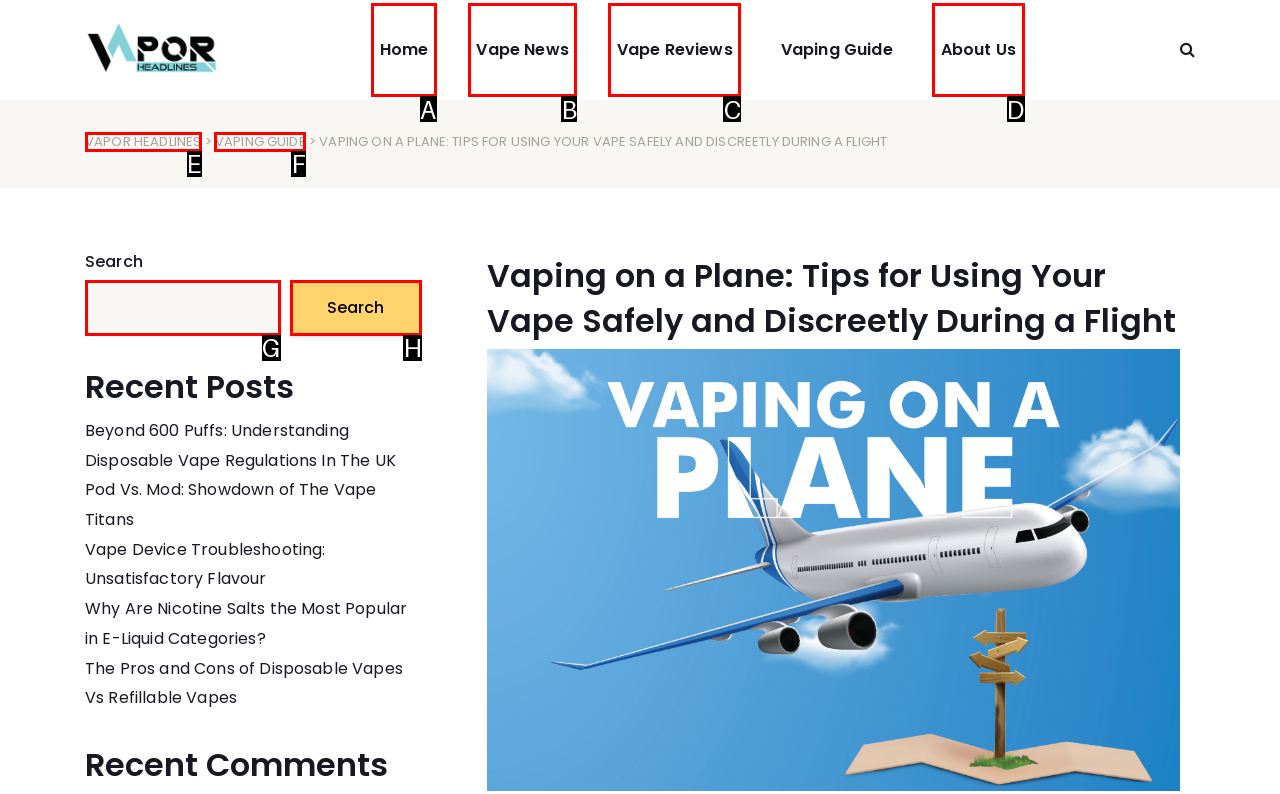Given the description: parent_node: Search name="s", pick the option that matches best and answer with the corresponding letter directly.

G